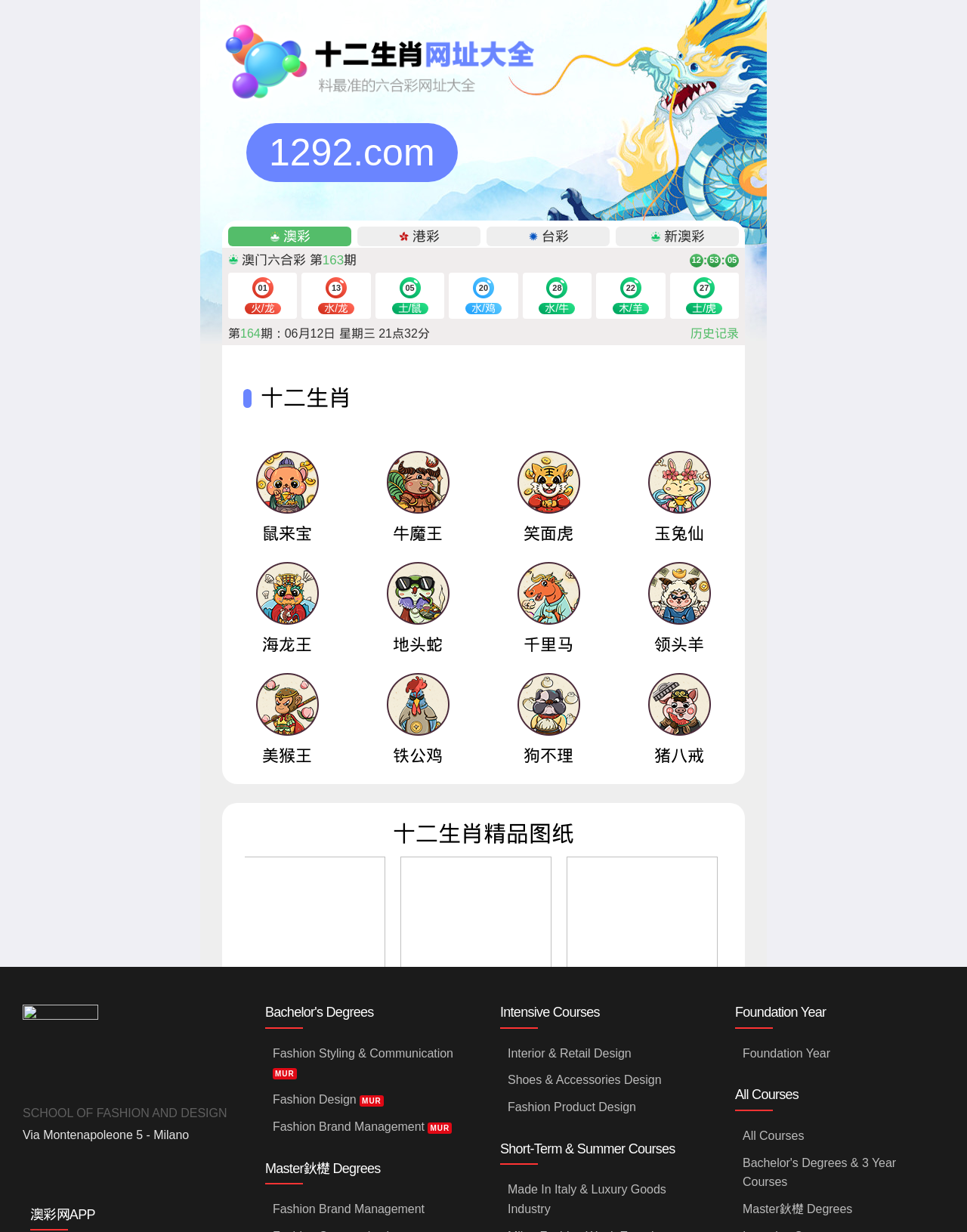Using the image as a reference, answer the following question in as much detail as possible:
What is the address of the school?

I found the answer by looking at the static text element with the bounding box coordinates [0.023, 0.916, 0.195, 0.926], which contains the text 'Via Montenapoleone 5 - Milano'.